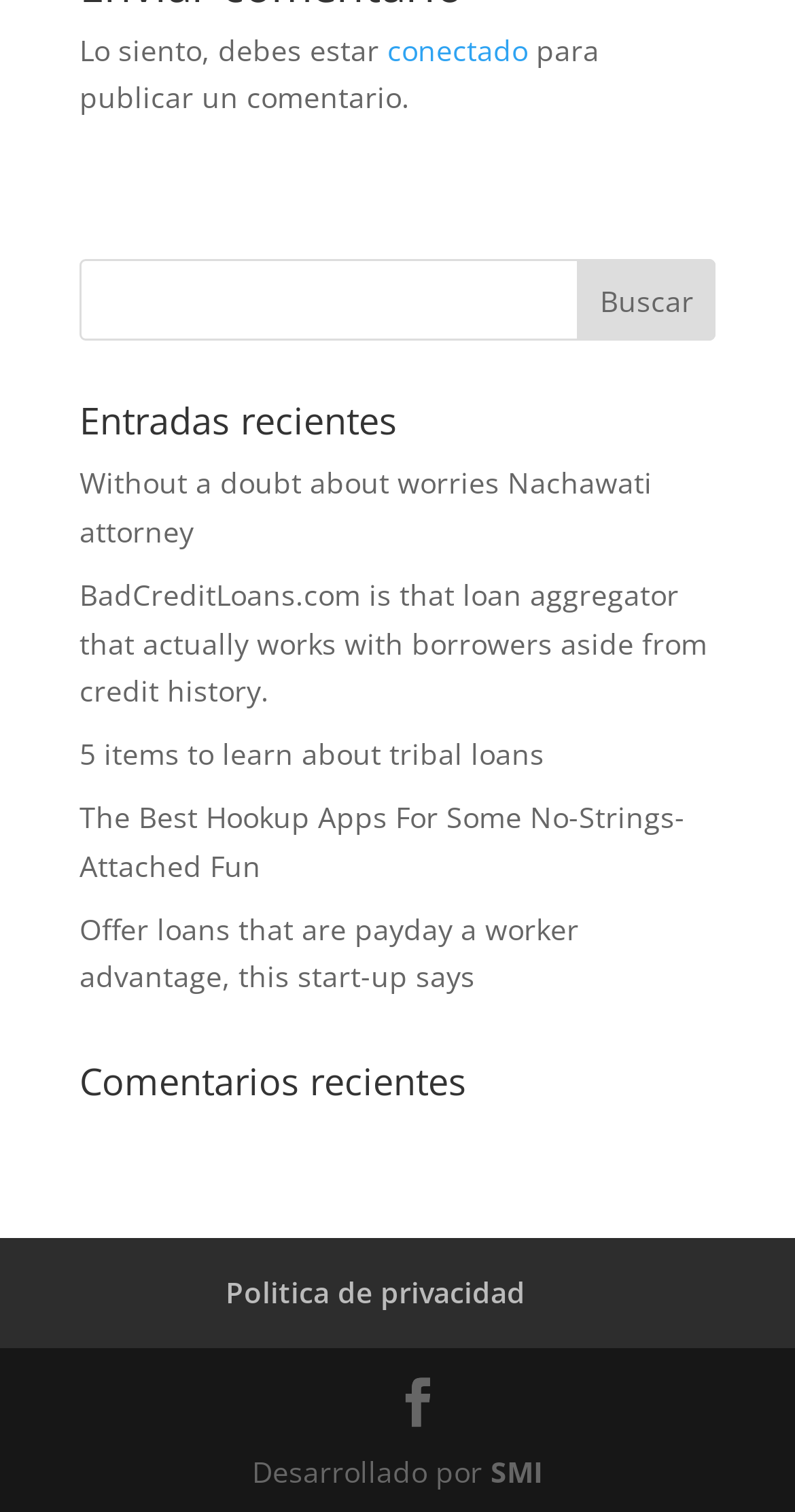What is the purpose of the search bar?
We need a detailed and exhaustive answer to the question. Please elaborate.

The webpage has a search bar with a button labeled 'Buscar' which suggests that the user can search for something on the webpage.